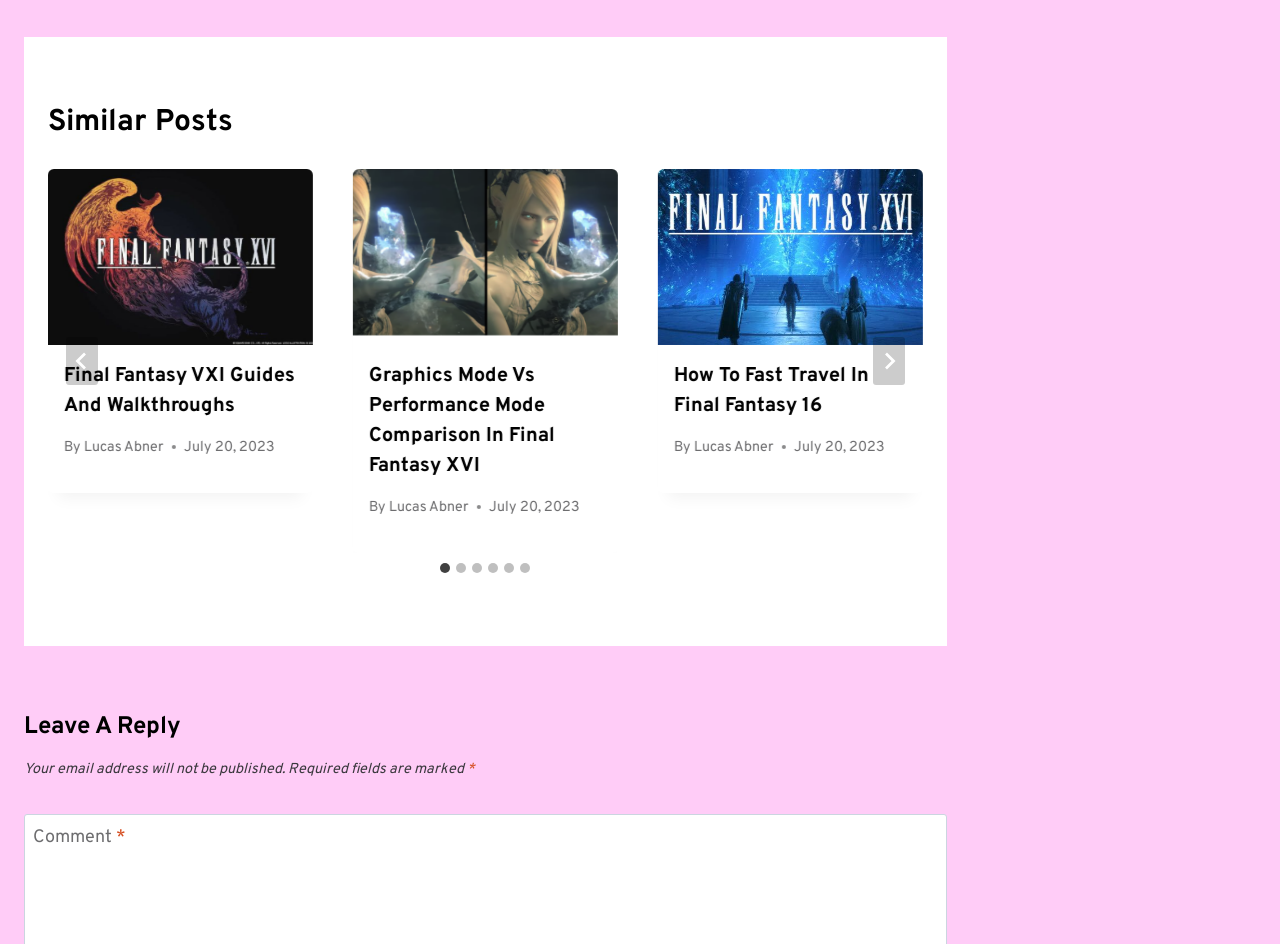What is the title of the first post?
Could you answer the question in a detailed manner, providing as much information as possible?

The title of the first post can be found in the first tabpanel, which is labeled as '1 of 6'. Inside this tabpanel, there is an article with a heading that reads 'Final Fantasy VXI Guides and Walkthroughs'.